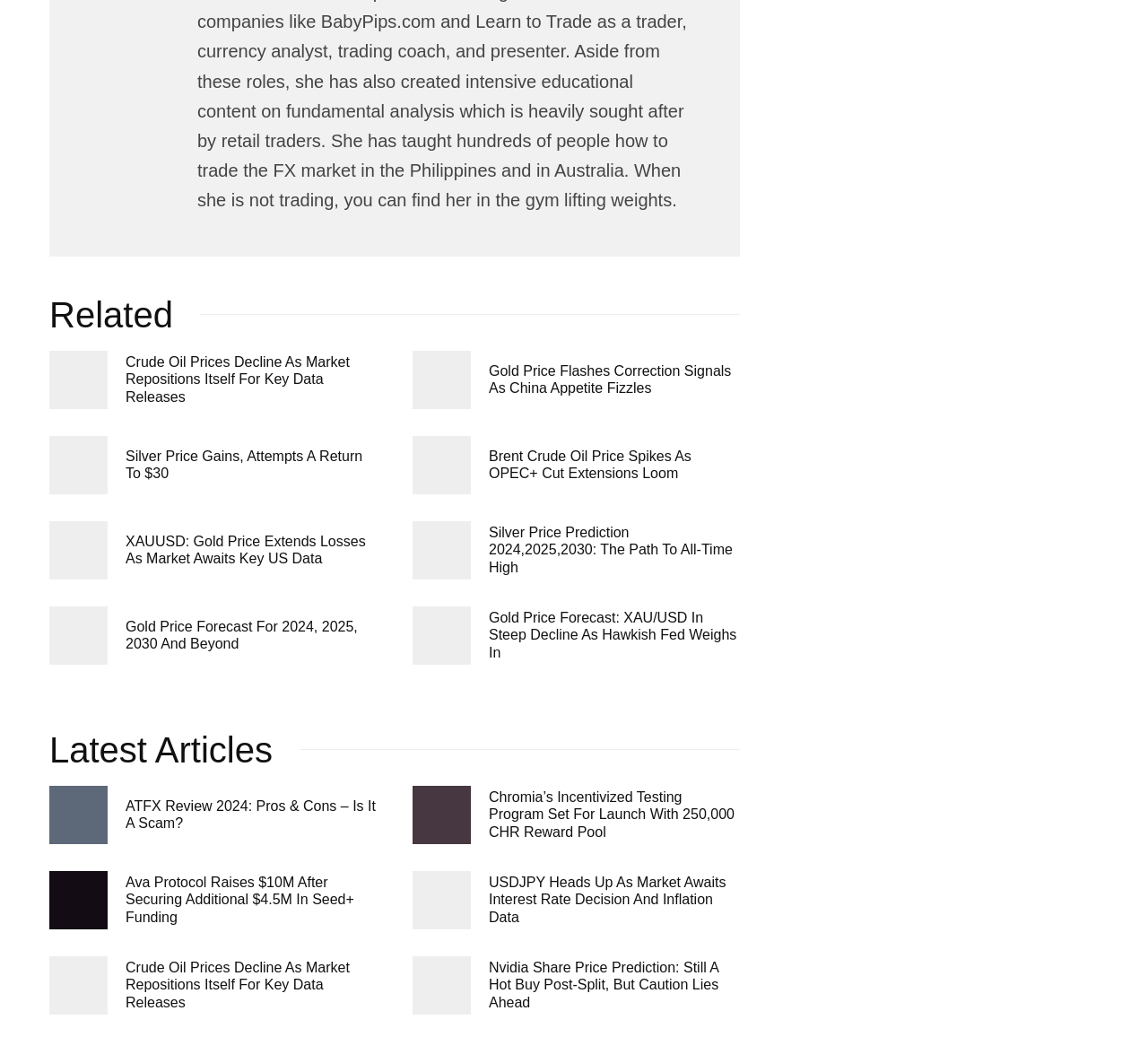Specify the bounding box coordinates of the region I need to click to perform the following instruction: "Read article about Crude Oil Prices Decline". The coordinates must be four float numbers in the range of 0 to 1, i.e., [left, top, right, bottom].

[0.109, 0.341, 0.328, 0.391]